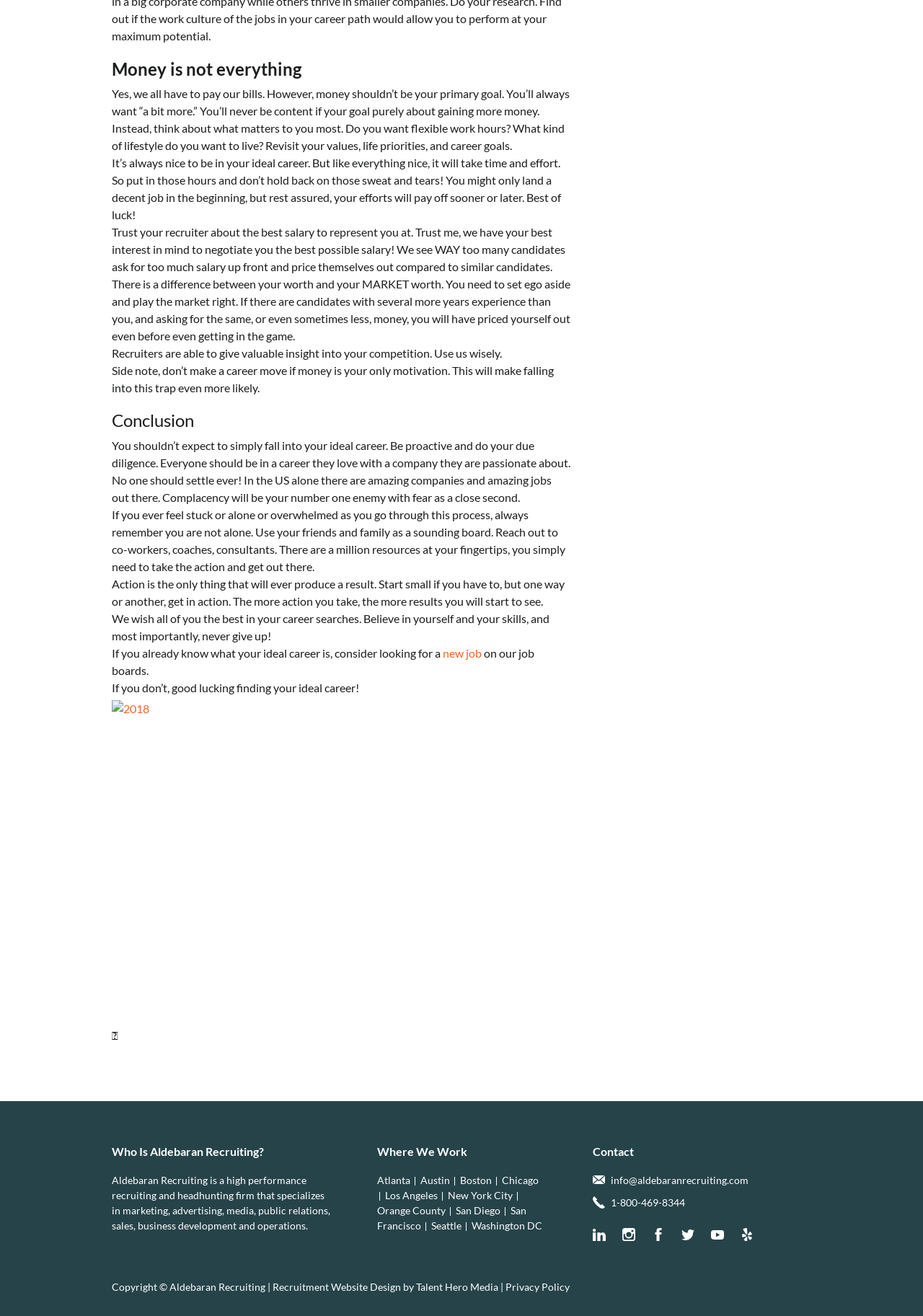Given the element description Austin, specify the bounding box coordinates of the corresponding UI element in the format (top-left x, top-left y, bottom-right x, bottom-right y). All values must be between 0 and 1.

[0.447, 0.892, 0.488, 0.901]